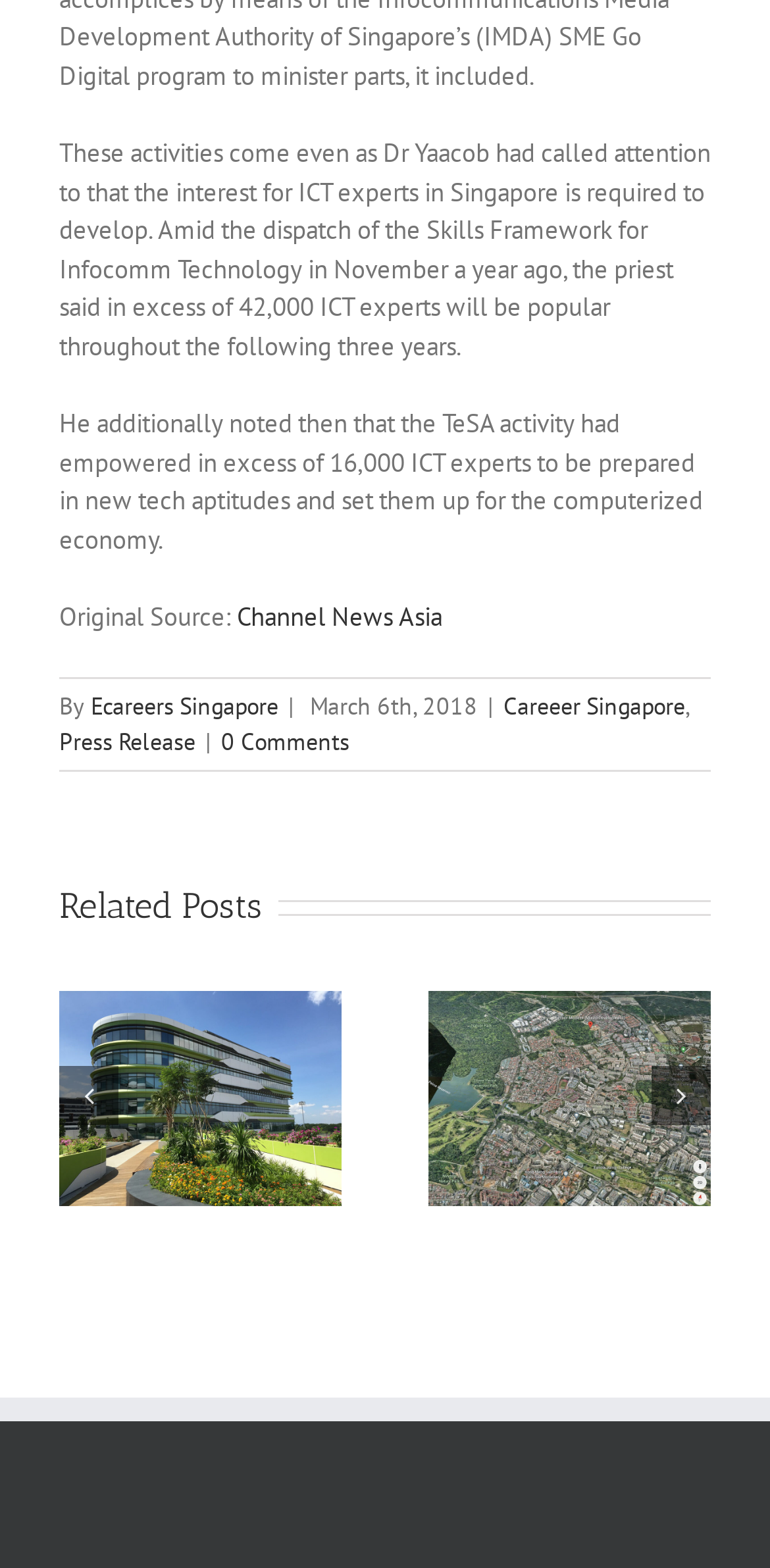Please provide a short answer using a single word or phrase for the question:
How many related posts are there in the webpage?

2